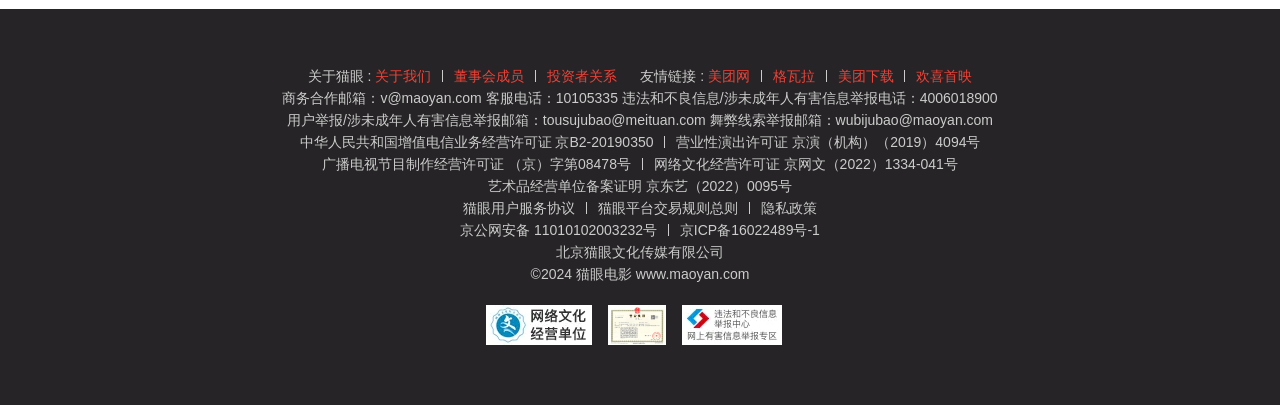What is the link to the user service agreement?
Look at the image and respond with a one-word or short phrase answer.

猫眼用户服务协议